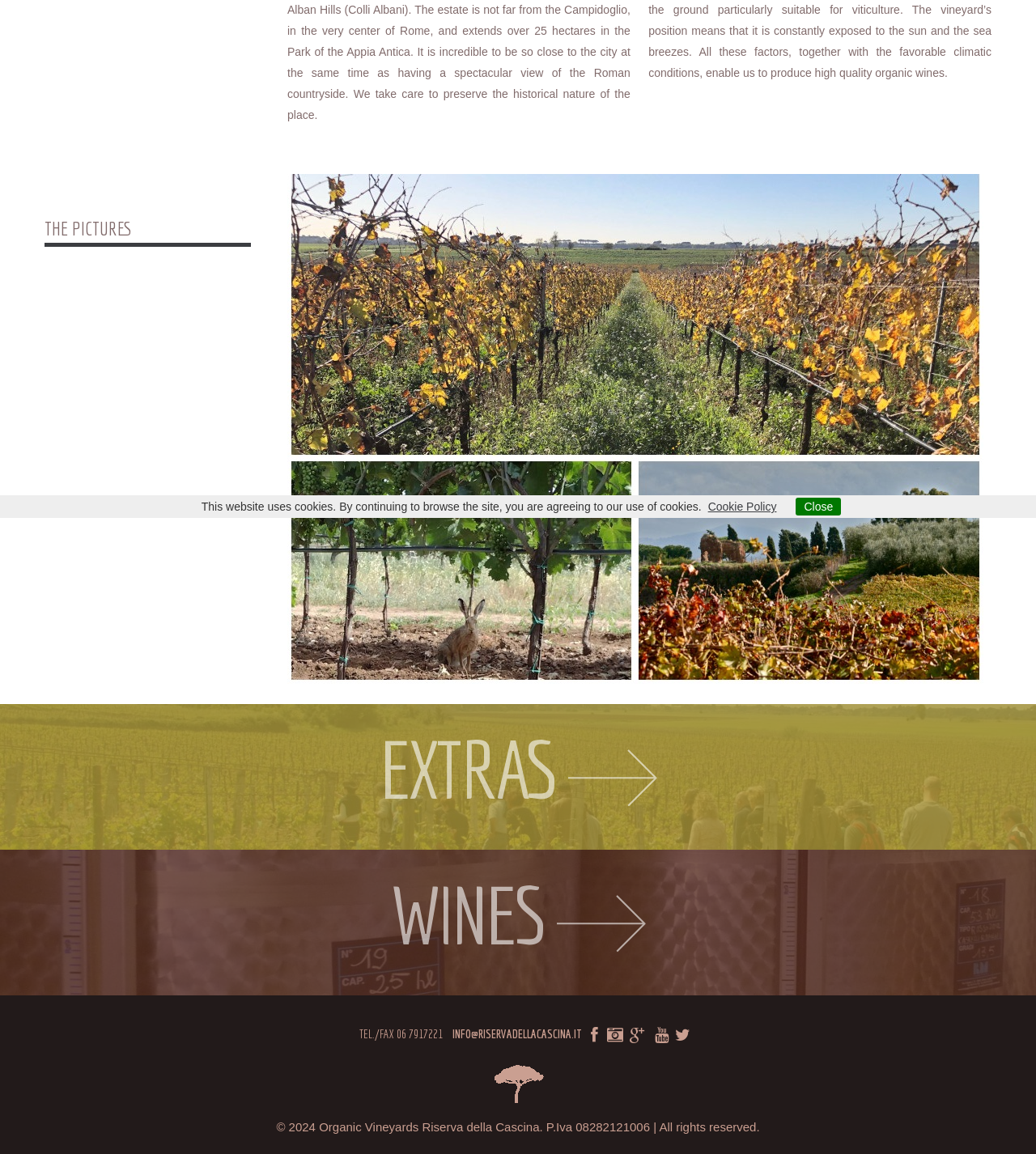Locate the bounding box of the UI element defined by this description: "Extras". The coordinates should be given as four float numbers between 0 and 1, formatted as [left, top, right, bottom].

[0.366, 0.626, 0.634, 0.706]